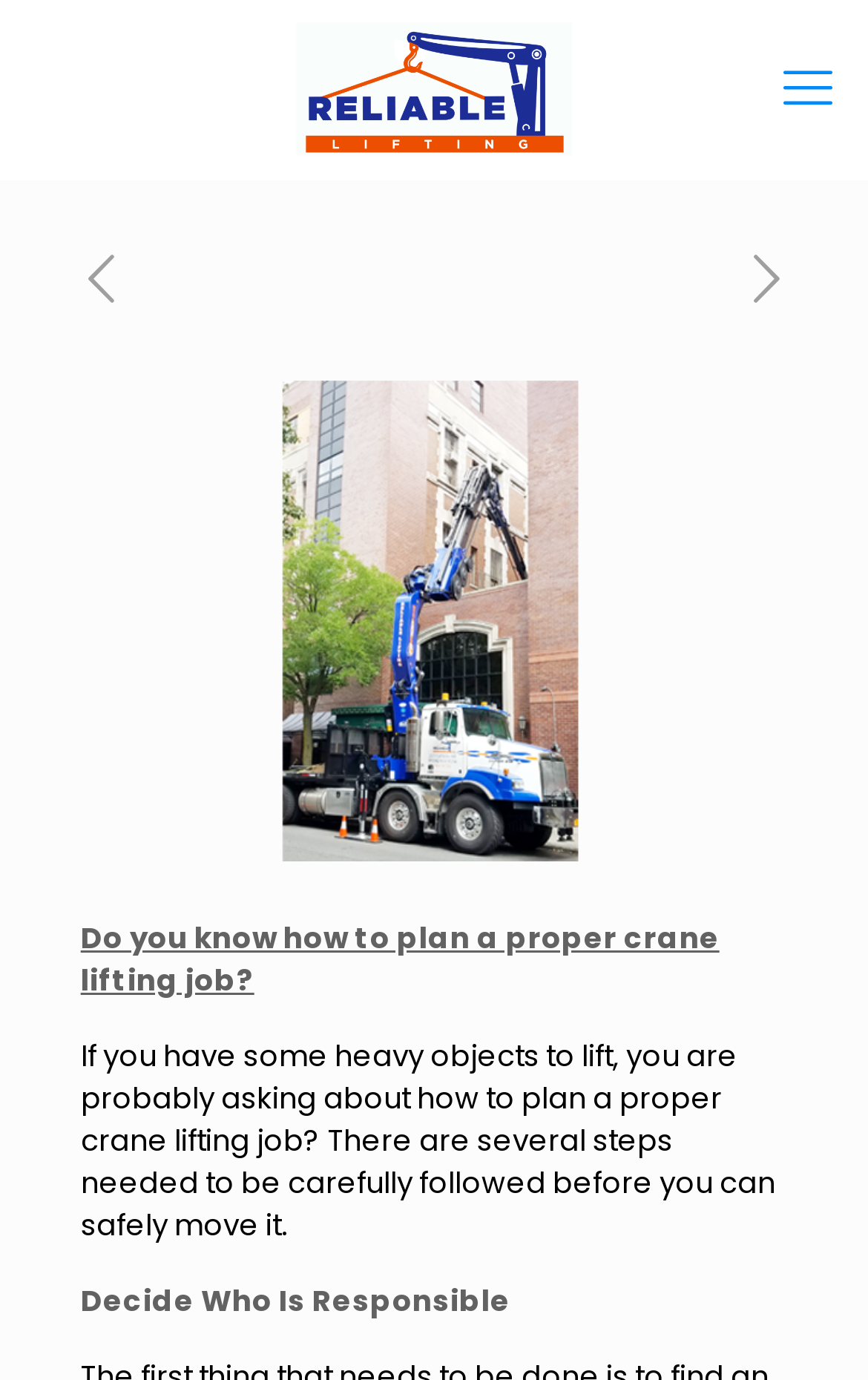What is the topic of the article?
Please provide a single word or phrase as your answer based on the image.

Crane Lifting Job